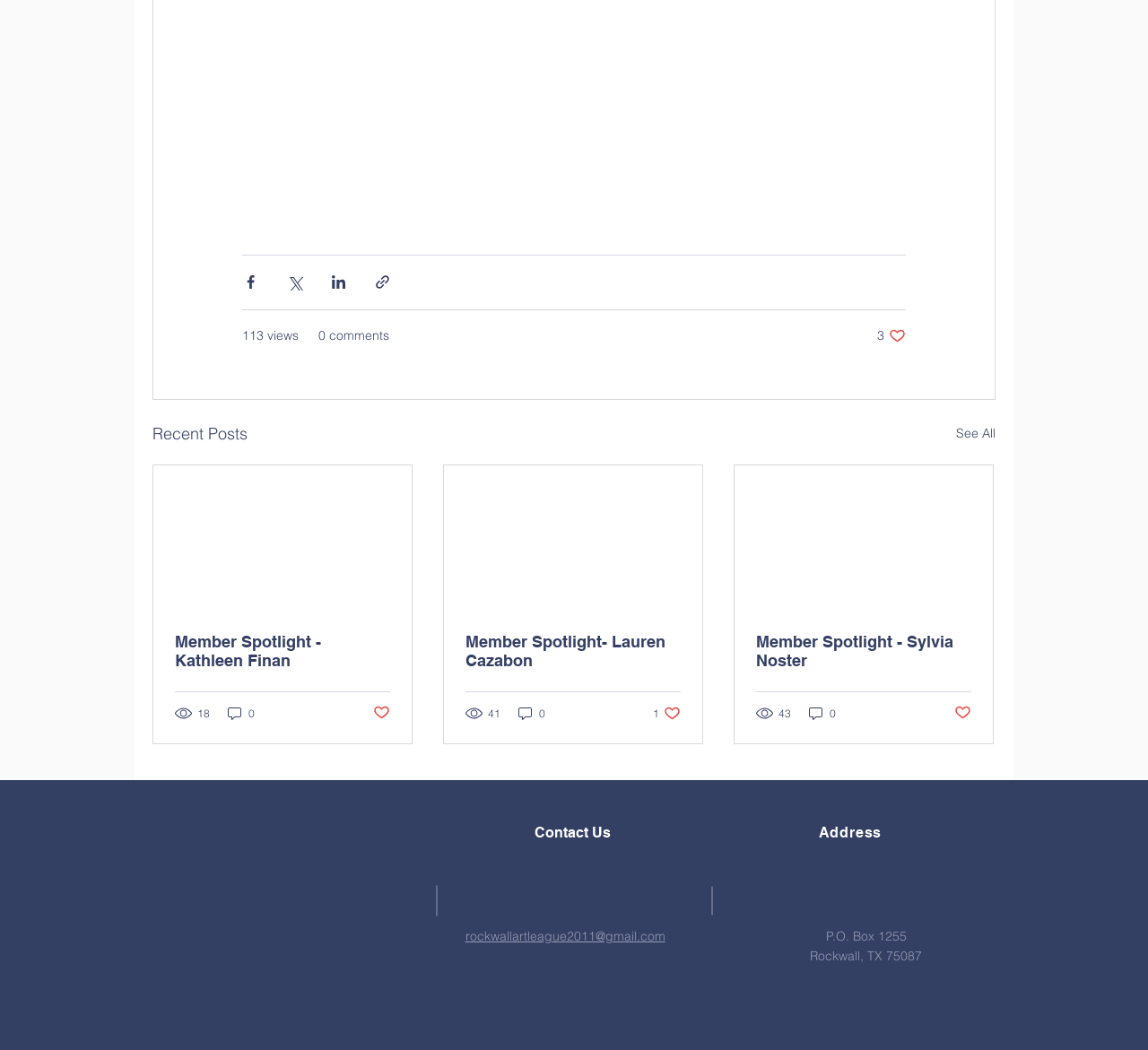What is the email address provided for contact?
Examine the screenshot and reply with a single word or phrase.

rockwallartleague2011@gmail.com